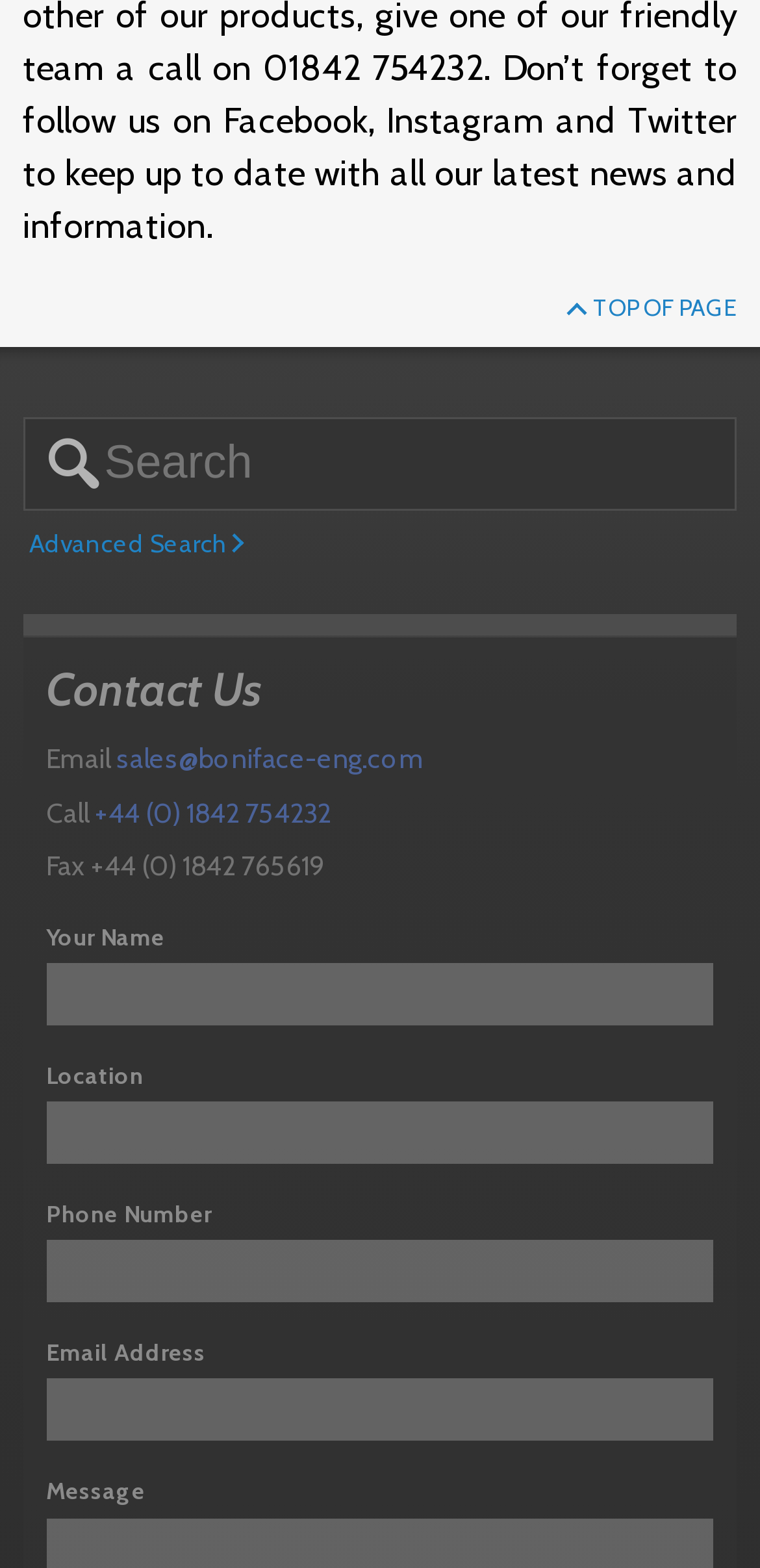Identify the bounding box for the UI element specified in this description: "March 28, 2024". The coordinates must be four float numbers between 0 and 1, formatted as [left, top, right, bottom].

None